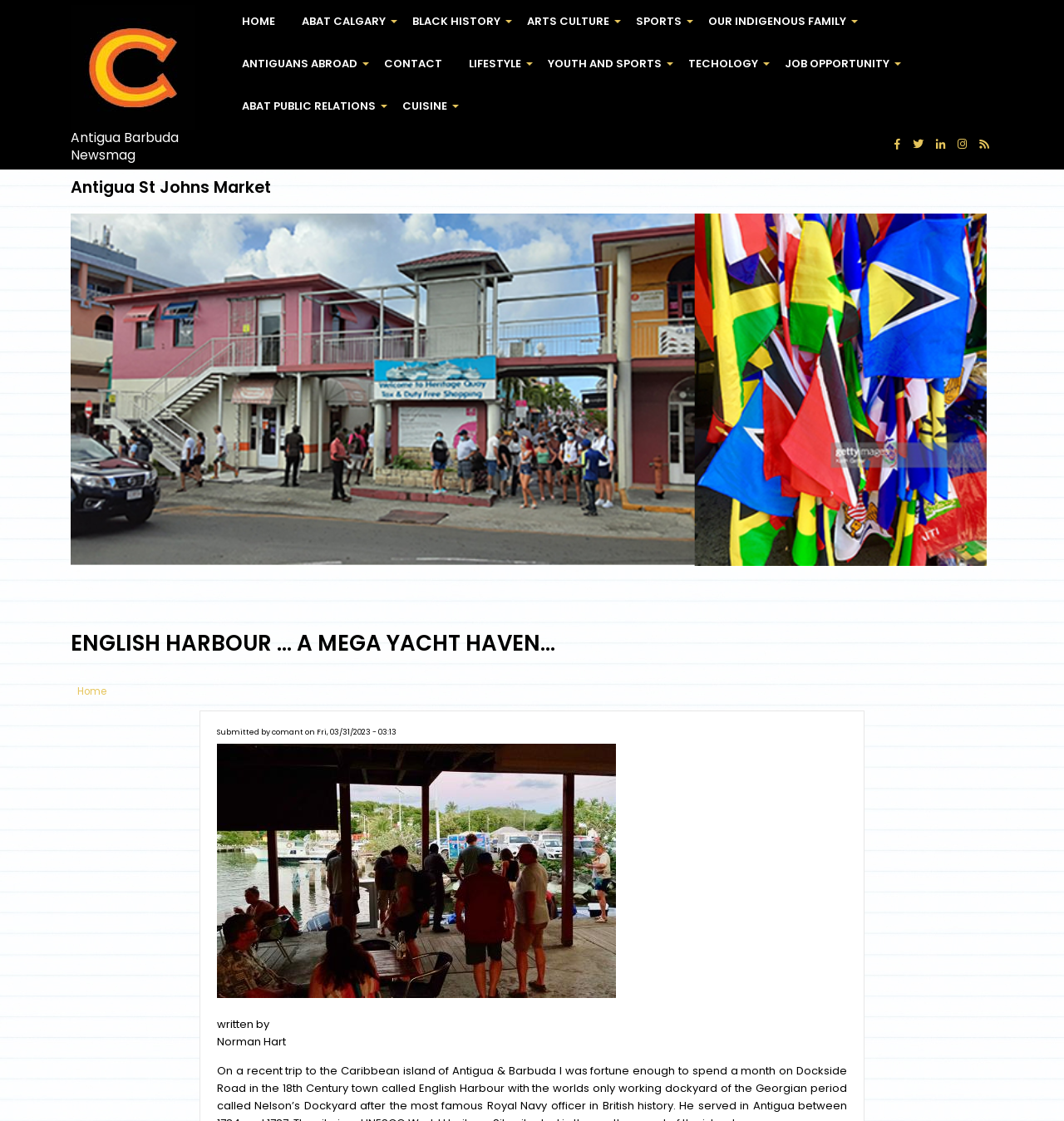What is the name of the author of the article?
Please provide a single word or phrase as your answer based on the image.

Norman Hart